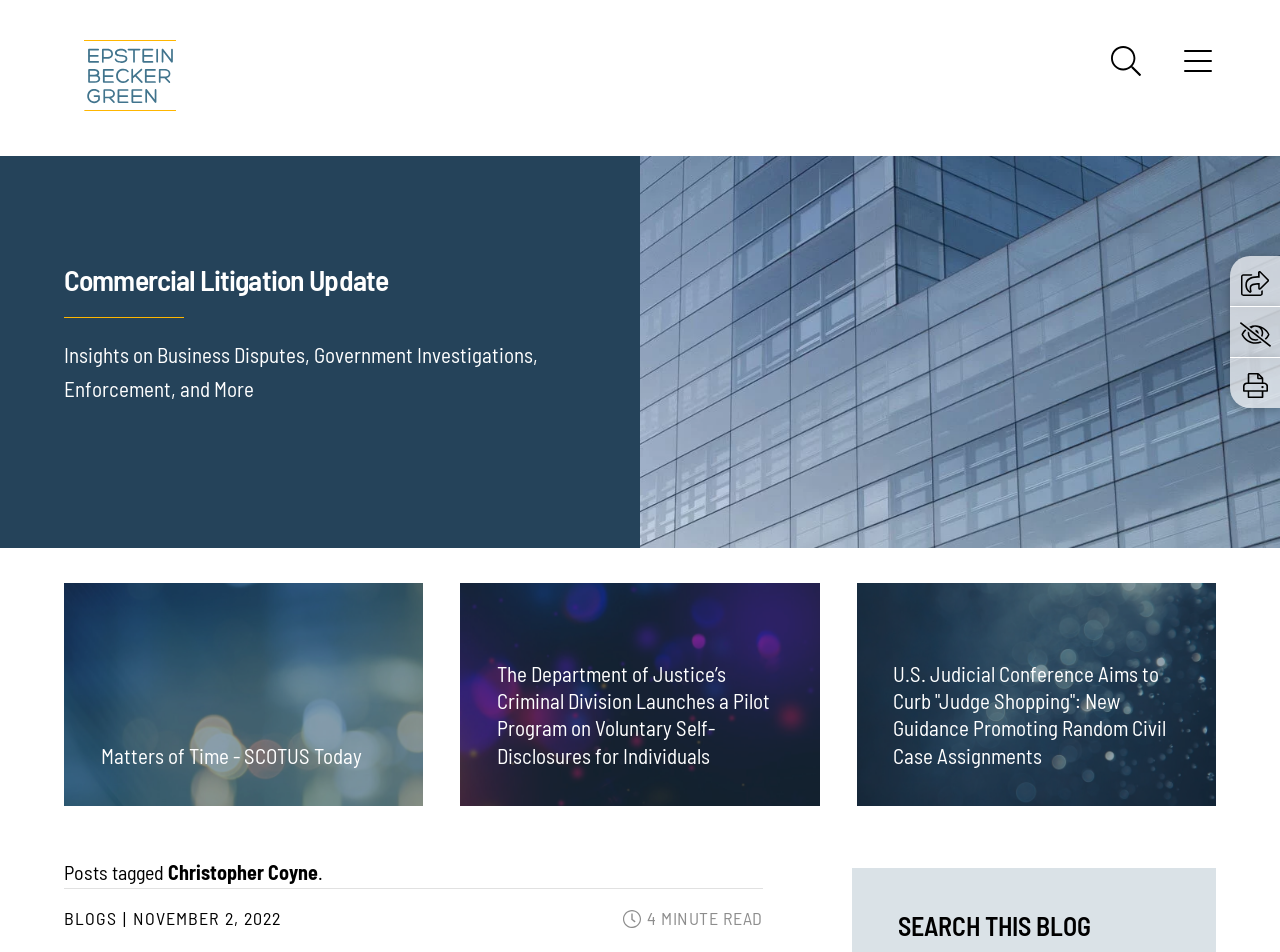Please identify the coordinates of the bounding box that should be clicked to fulfill this instruction: "Visit Epstein Becker & Green website".

[0.066, 0.042, 0.138, 0.117]